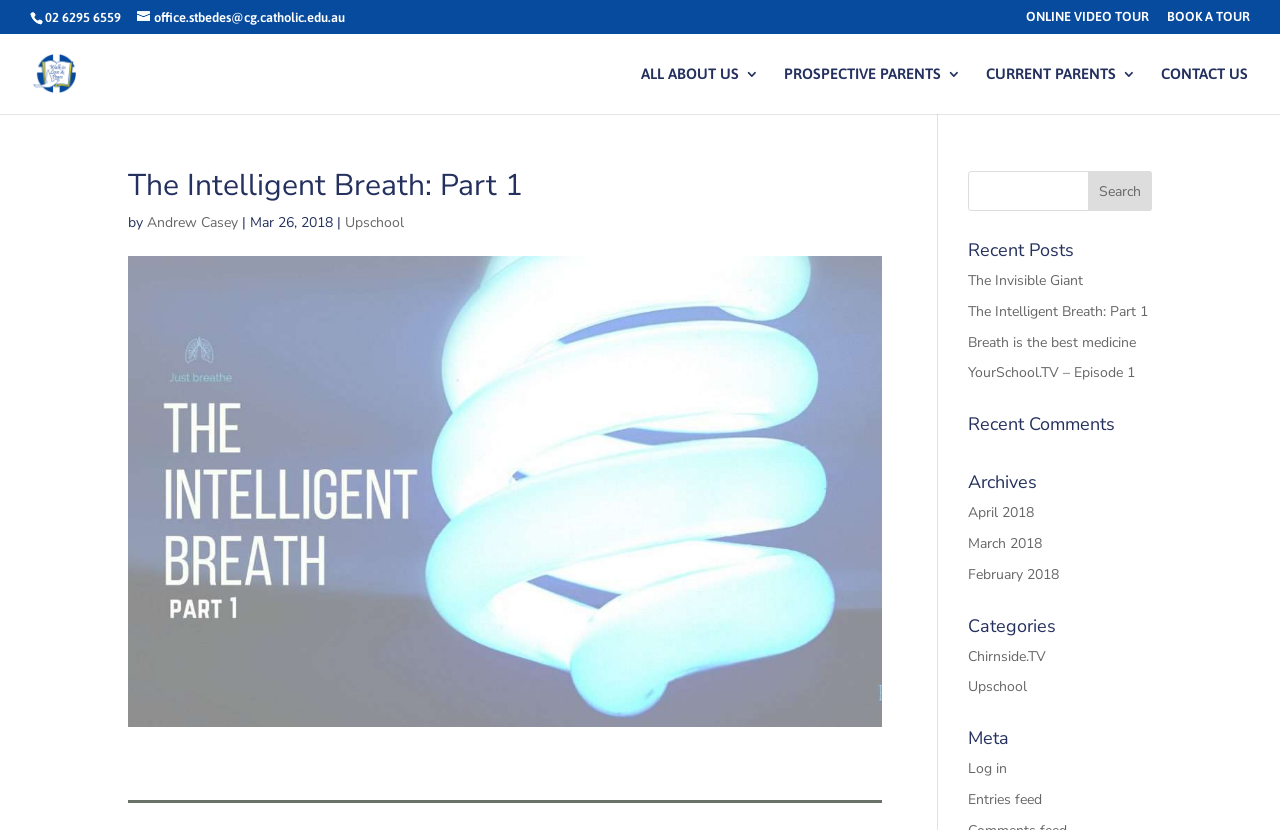Answer the following in one word or a short phrase: 
What is the name of the author of the article 'The Intelligent Breath: Part 1'?

Andrew Casey